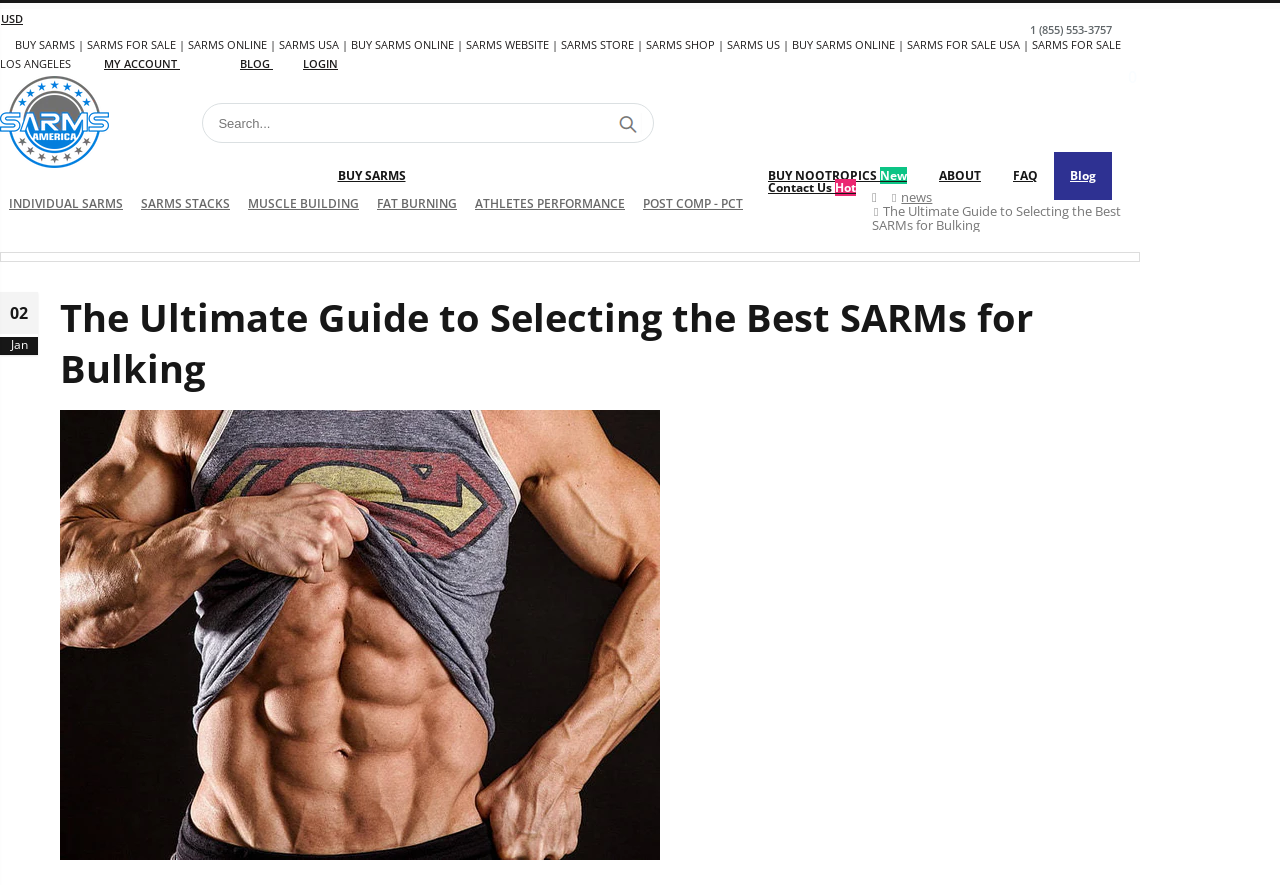Please indicate the bounding box coordinates for the clickable area to complete the following task: "Search for SARMs". The coordinates should be specified as four float numbers between 0 and 1, i.e., [left, top, right, bottom].

[0.159, 0.118, 0.565, 0.16]